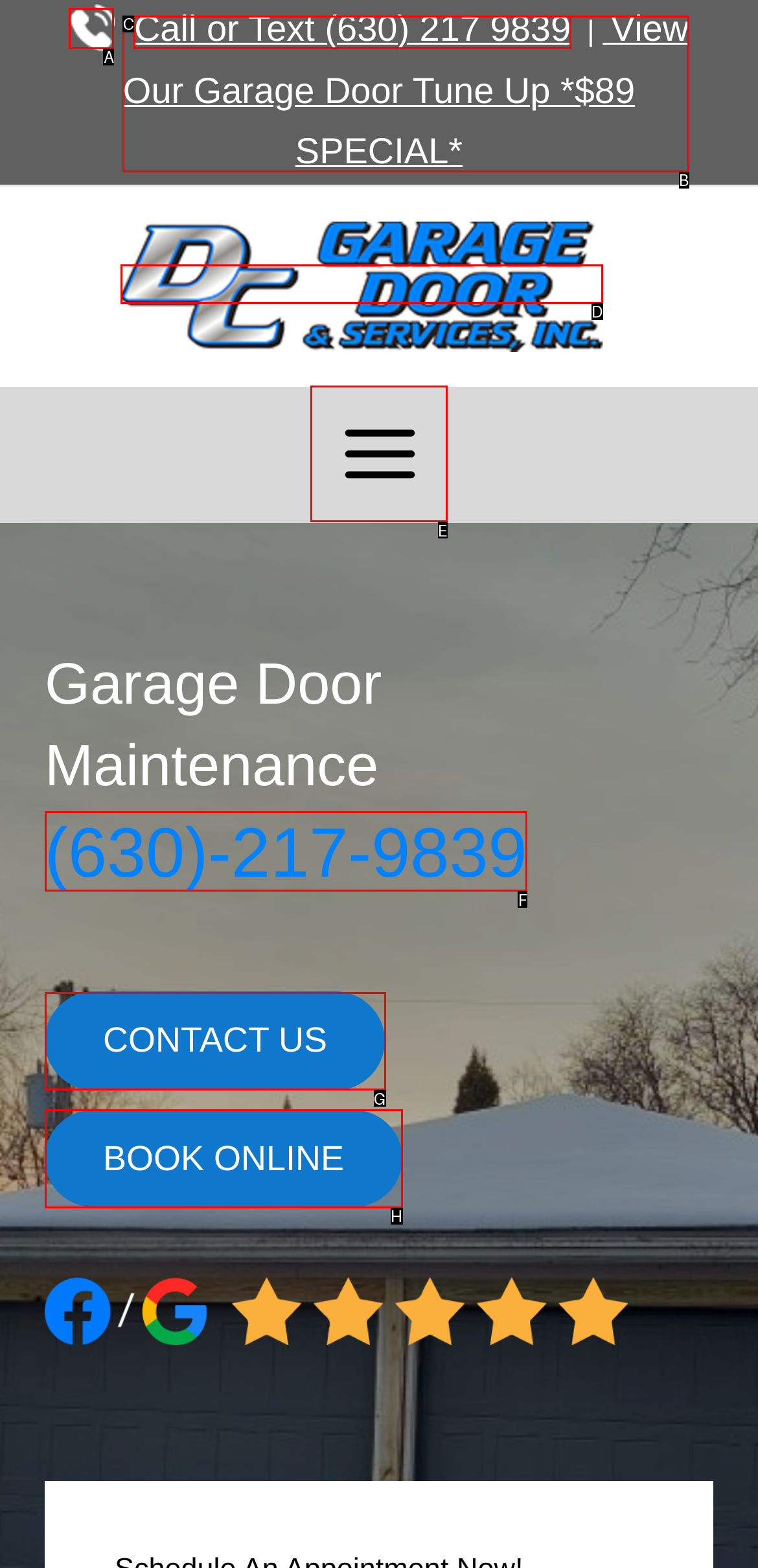Choose the letter of the option you need to click to Open the main menu. Answer with the letter only.

E